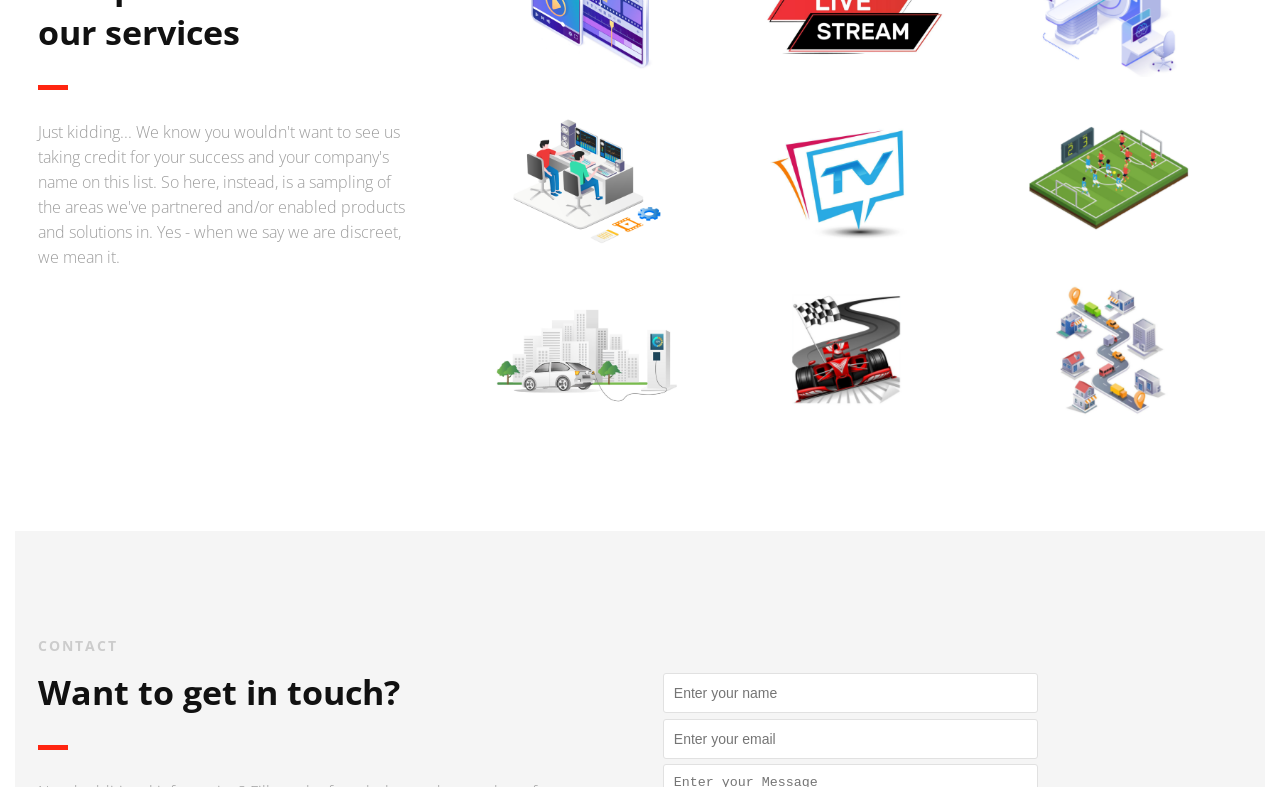Provide the bounding box coordinates for the area that should be clicked to complete the instruction: "View studio automation details".

[0.353, 0.139, 0.559, 0.187]